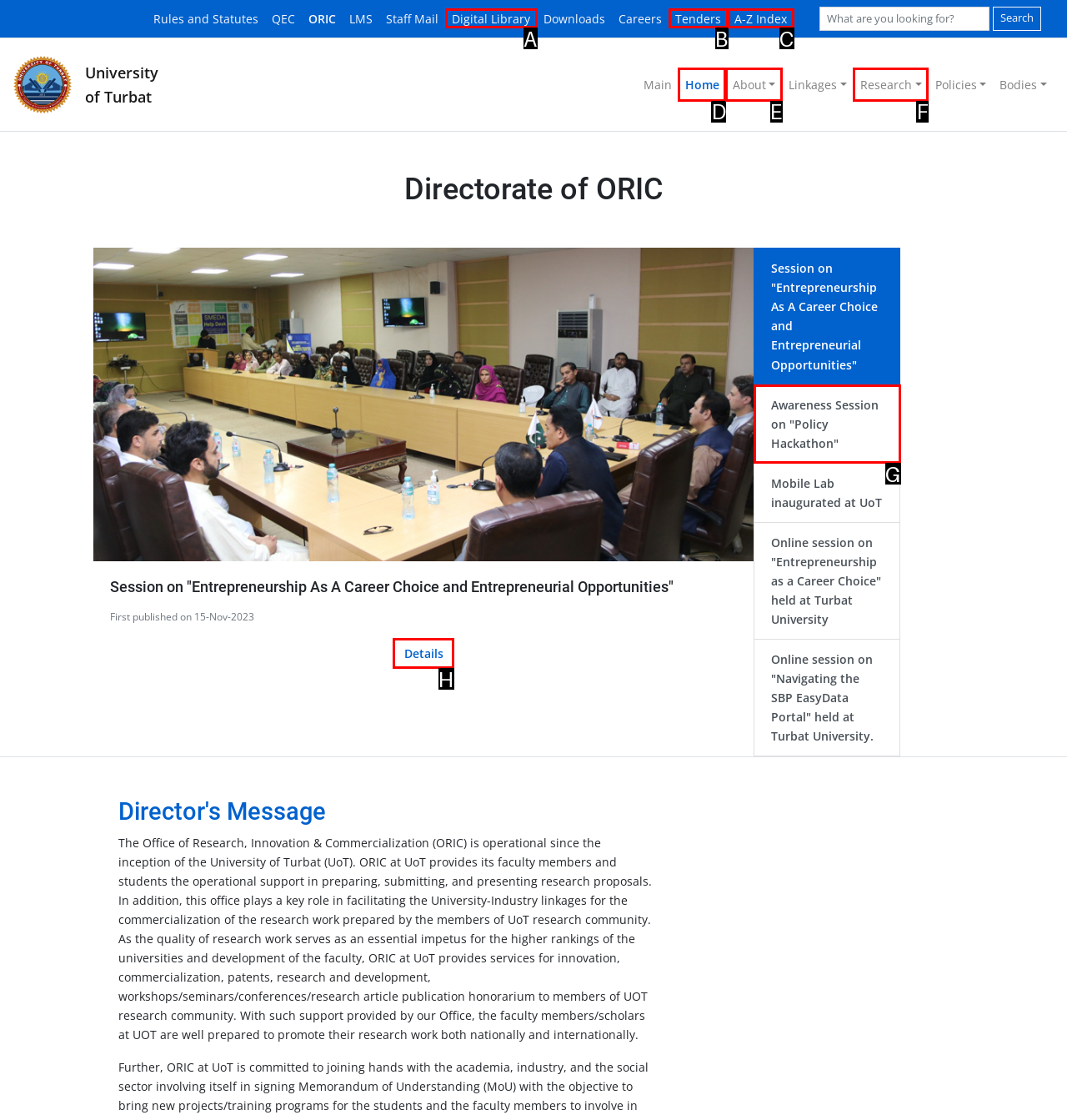Choose the letter that corresponds to the correct button to accomplish the task: Get details about the session on Entrepreneurship
Reply with the letter of the correct selection only.

H